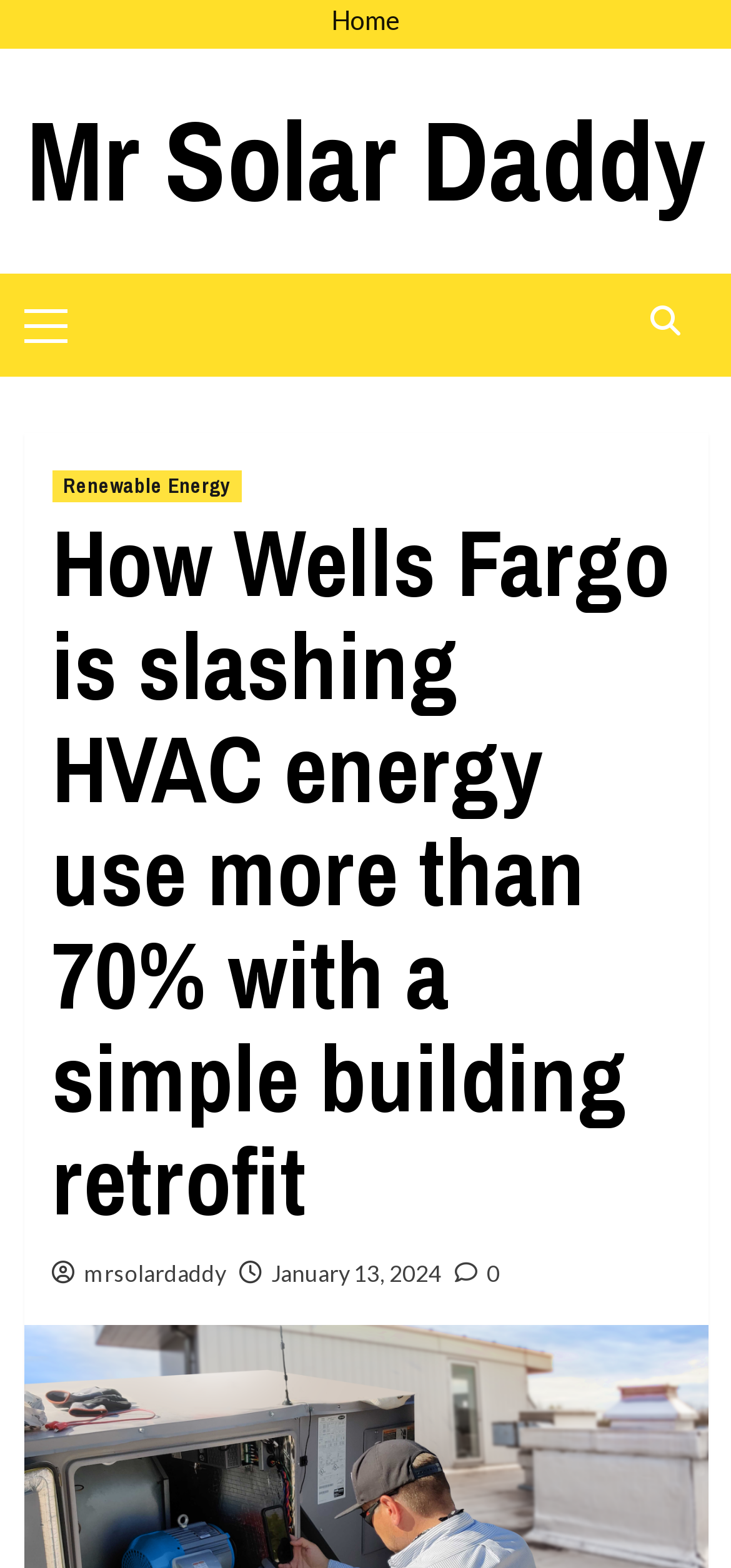What is the icon next to the 'Renewable Energy' link?
Using the visual information, answer the question in a single word or phrase.

